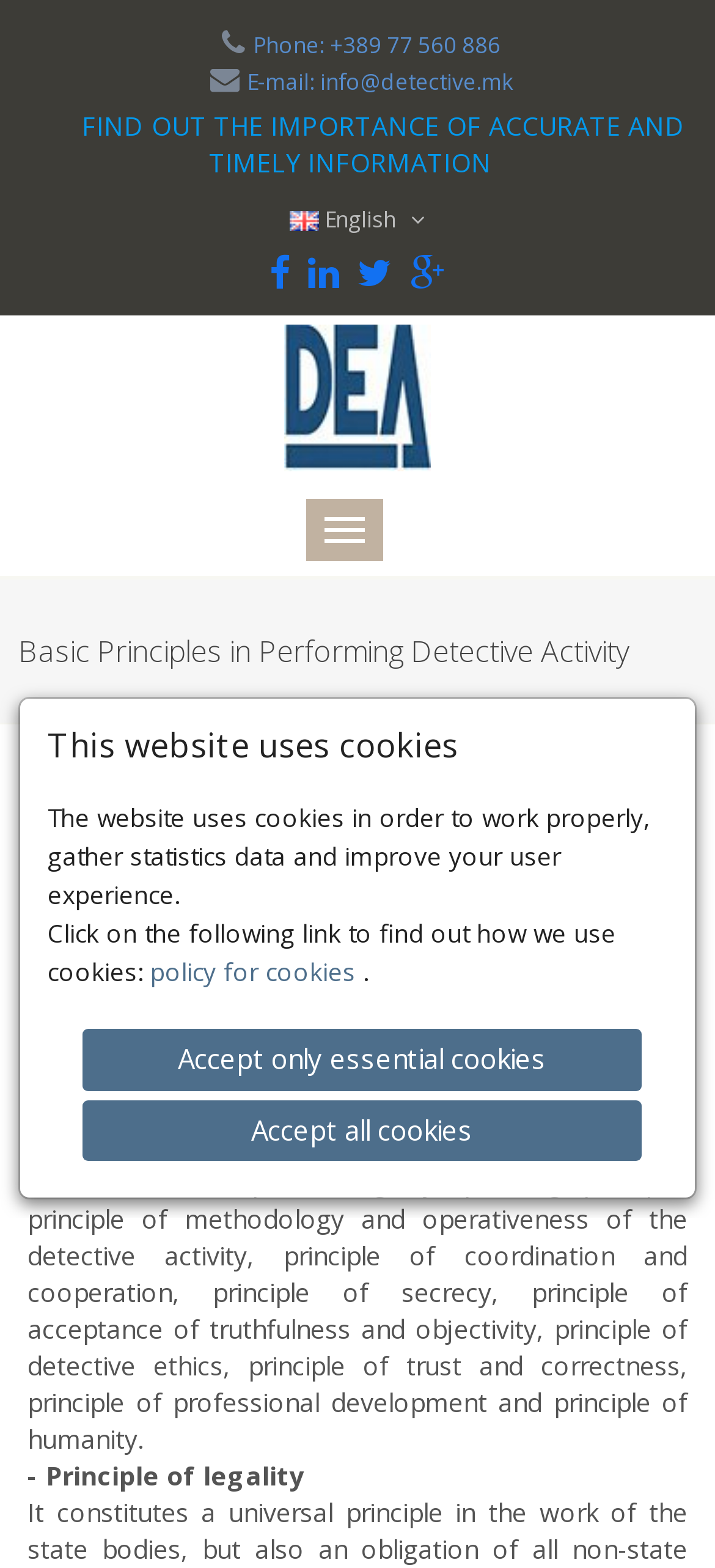What is the phone number of the detective agency? Look at the image and give a one-word or short phrase answer.

+389 77 560 886